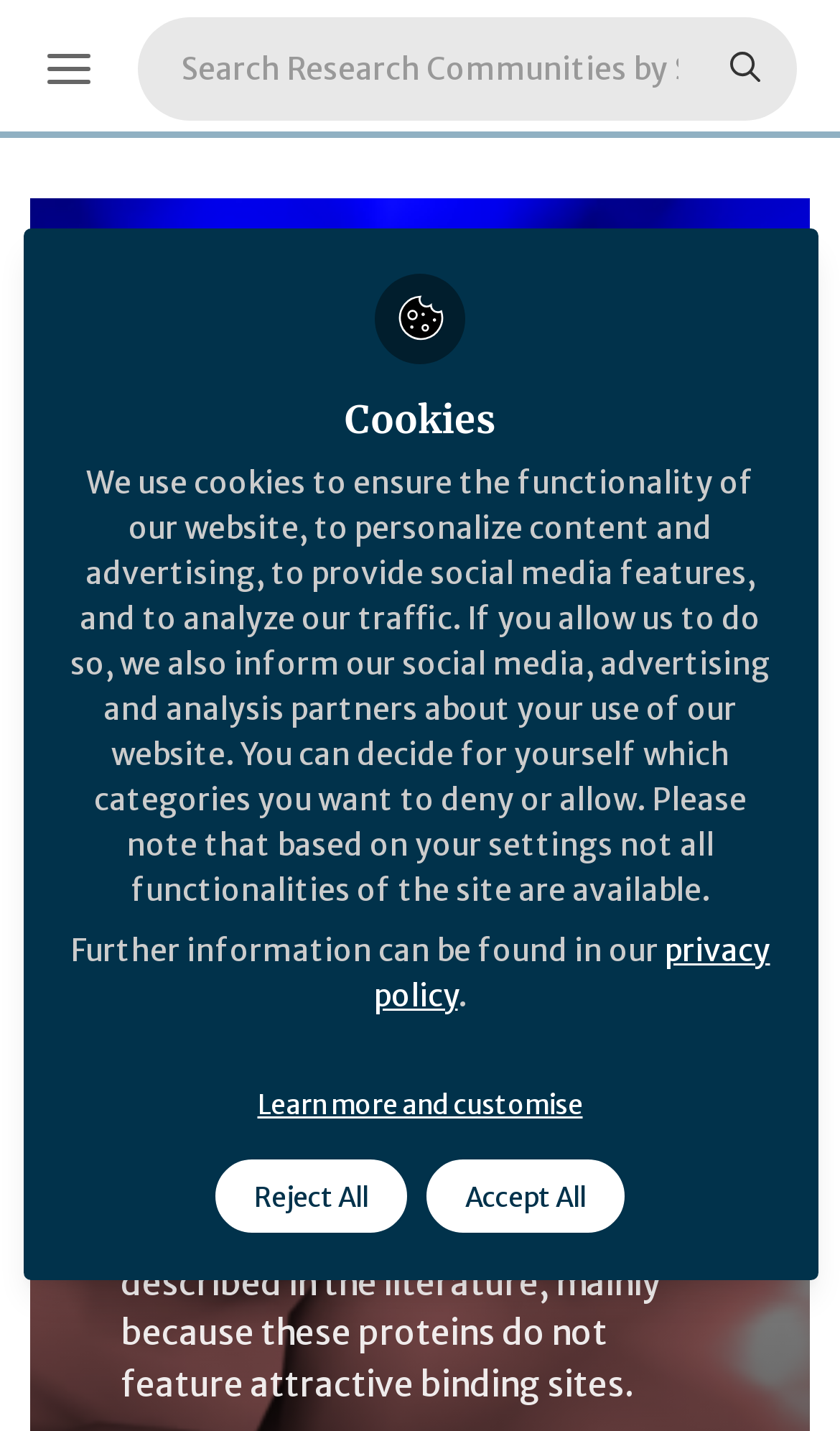Determine the bounding box coordinates for the area you should click to complete the following instruction: "Click the menu".

[0.0, 0.0, 0.164, 0.096]